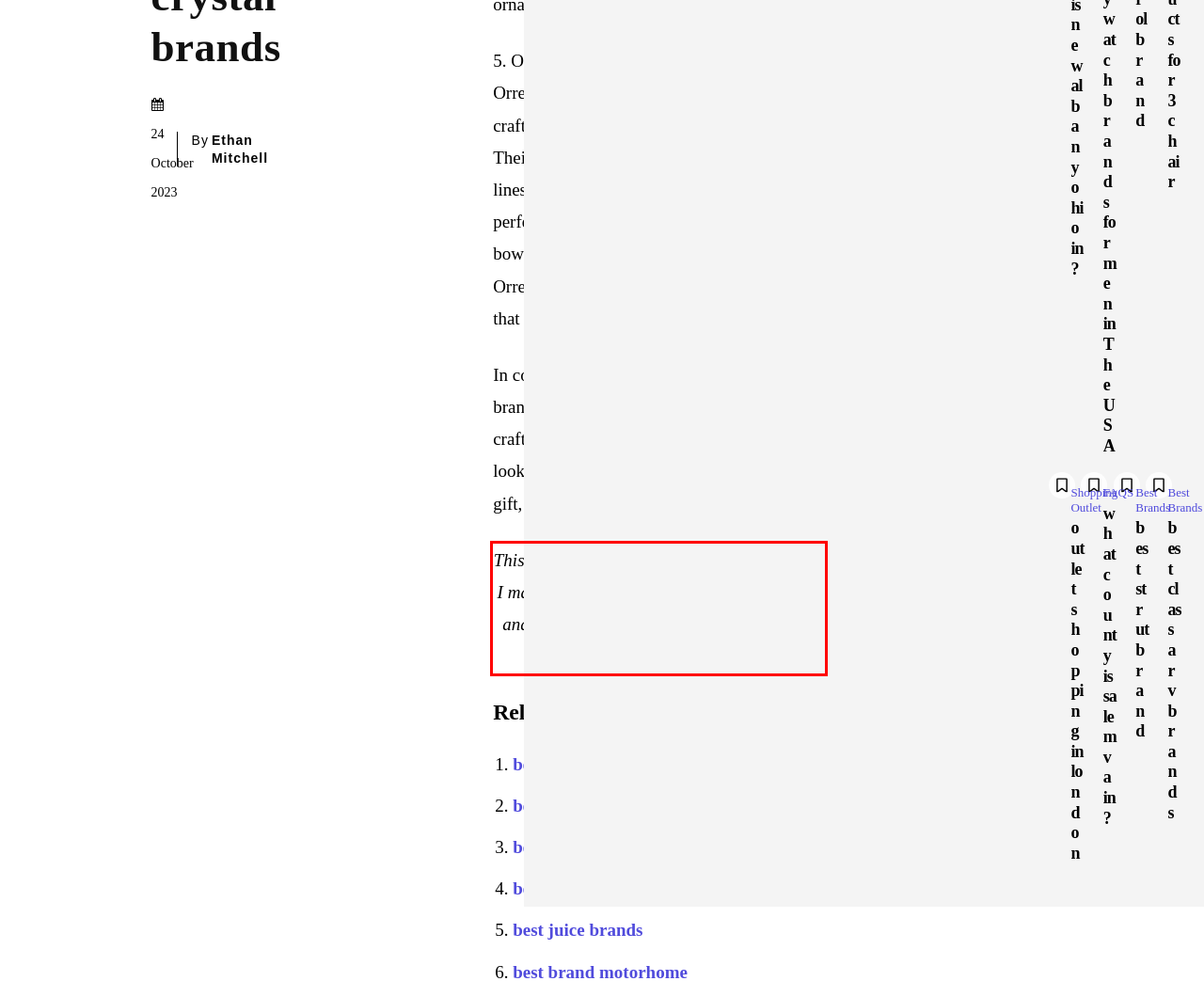With the provided screenshot of a webpage, locate the red bounding box and perform OCR to extract the text content inside it.

This post contains affiliate links, which means I may earn a commission if you click through and make a purchase, at no additional cost. Learn more.